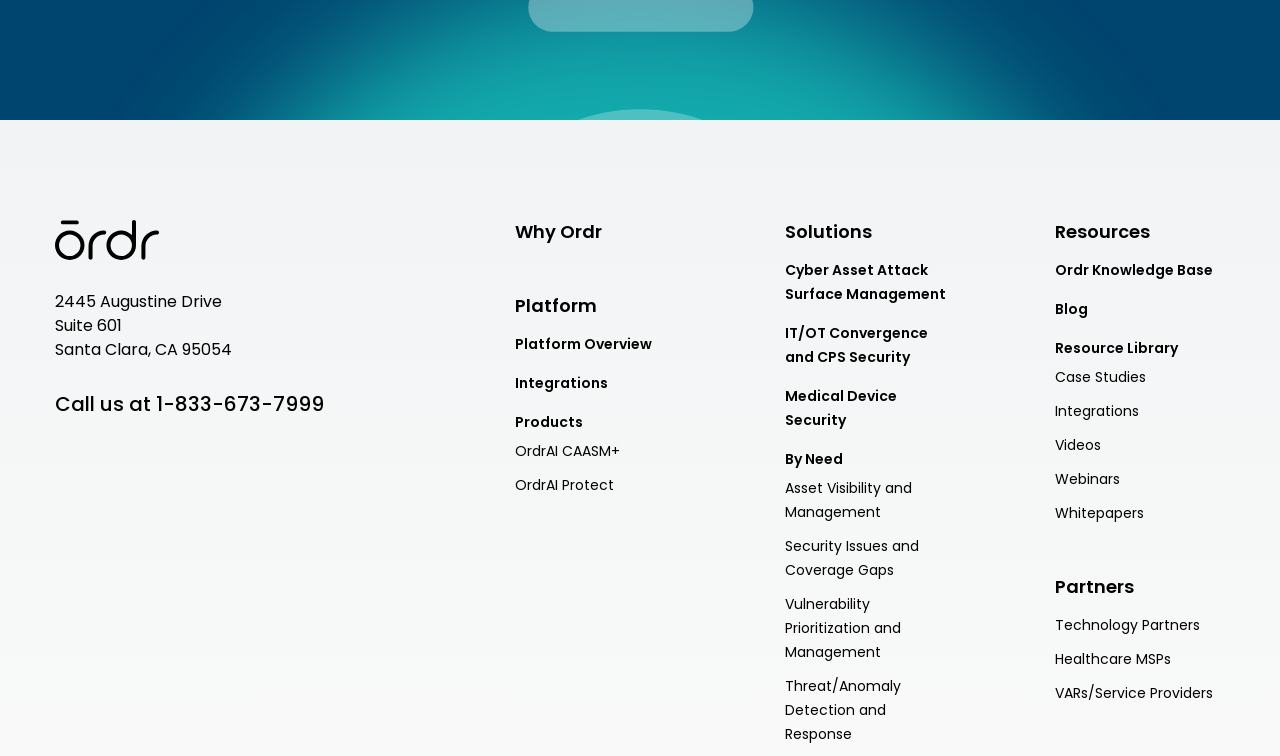What is the name of the product that includes CAASM?
Use the image to answer the question with a single word or phrase.

OrdrAI CAASM+